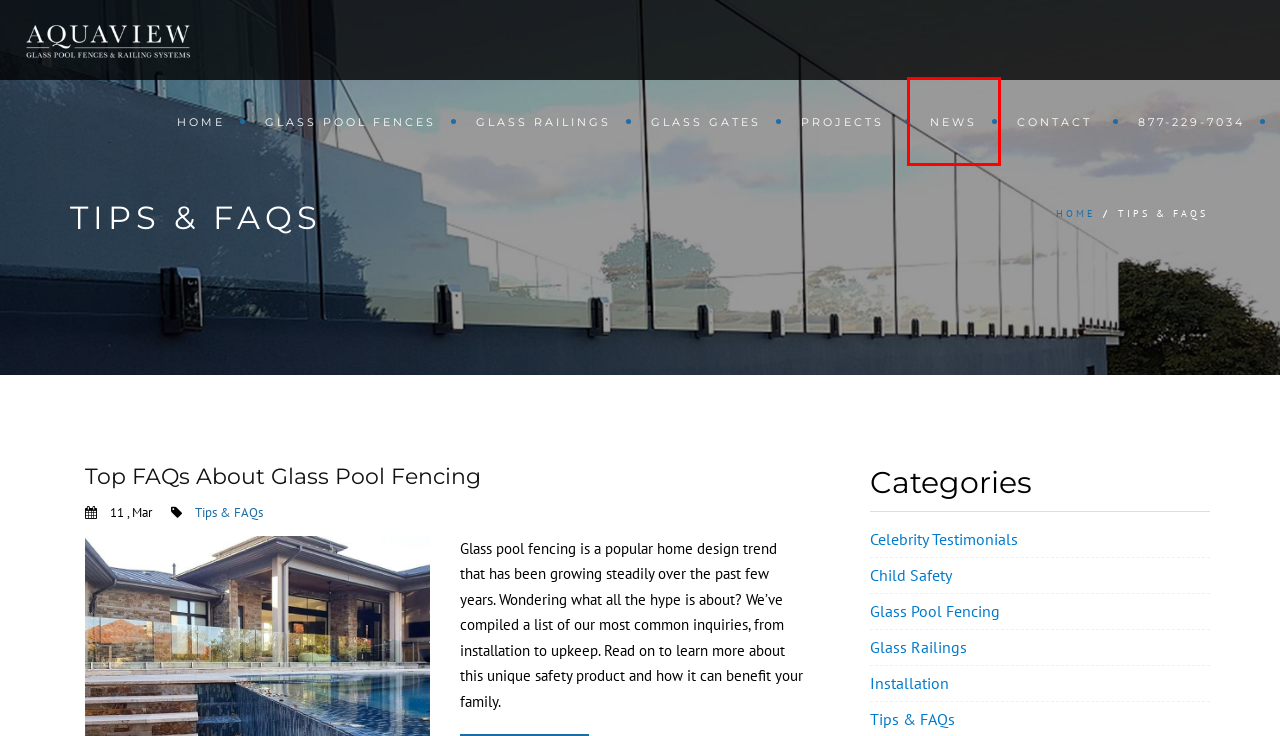You are given a screenshot of a webpage with a red rectangle bounding box. Choose the best webpage description that matches the new webpage after clicking the element in the bounding box. Here are the candidates:
A. Glass Pool Gates | Aquaview Fencing
B. Child Safety Archives - Aquaview
C. News – Glass Fences & Glass Railings | Aquaview
D. Glass Railing Systems | Aquaview Fencing
E. Glass Railings Archives - Aquaview
F. Top FAQs About Glass Pool Fencing - Aquaview
G. Contact Us | Aquaview Fencing
H. Glass Pool Fences & Glass Railings | Aquaview Fencing

C